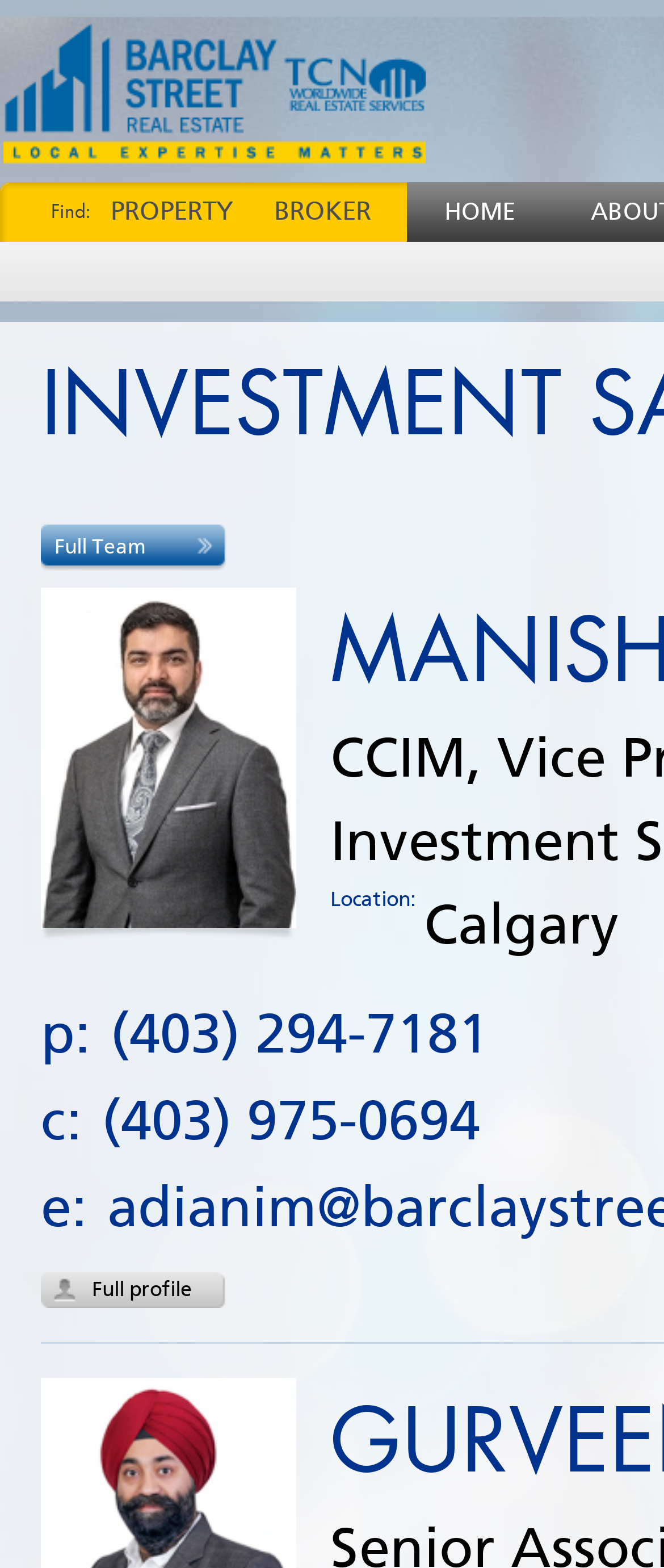Review the image closely and give a comprehensive answer to the question: What are the main navigation options?

By examining the links at the top of the webpage, I can see that the main navigation options are Home, Property, Broker, and Home, which suggests that the website is organized around these four categories.